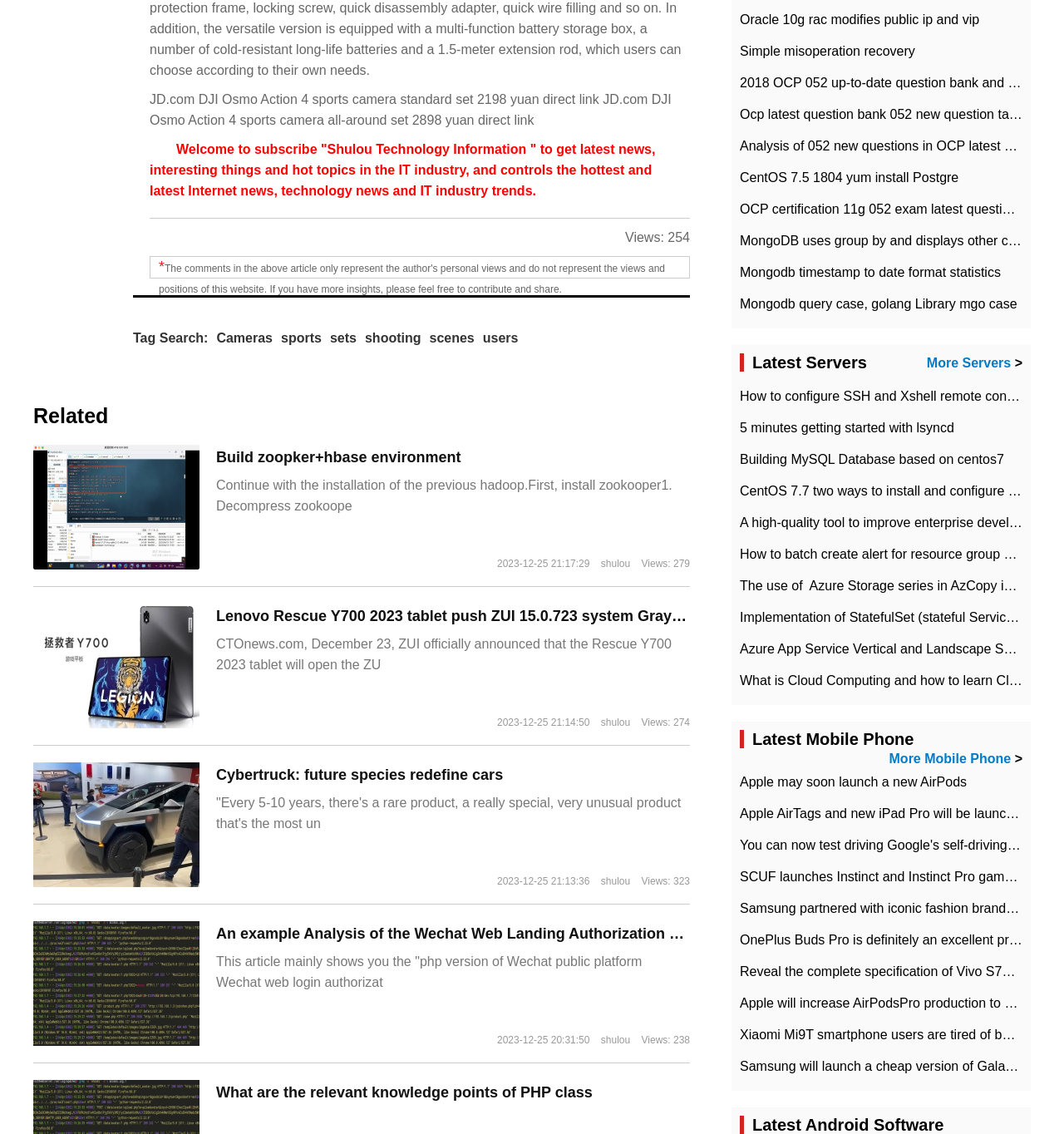What is the category of the link 'Cameras'?
Provide a well-explained and detailed answer to the question.

The question is asking about the category of a specific link on the webpage. The answer can be found by looking at the surrounding elements of the link 'Cameras', which is located below the StaticText element with the text 'Tag Search:'.